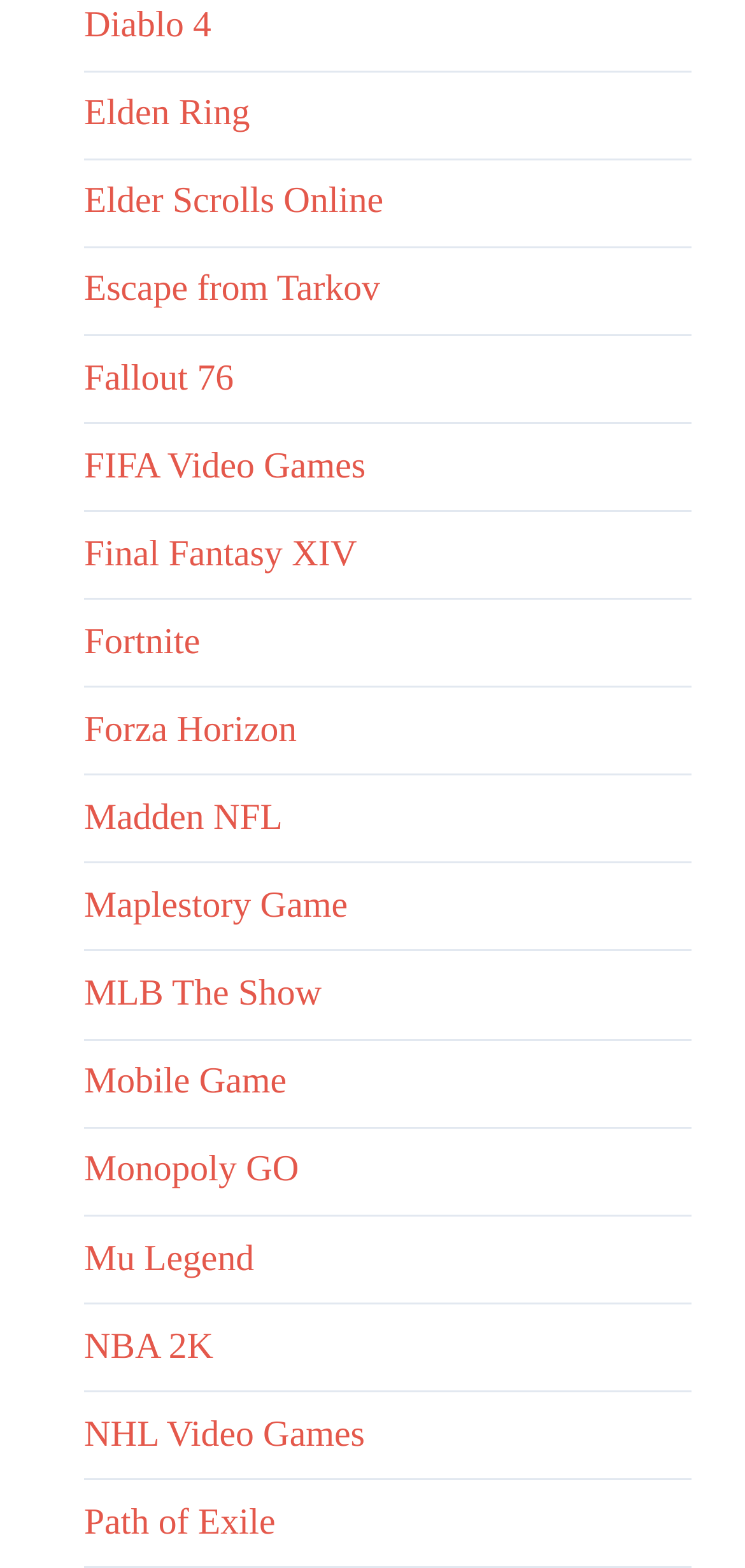Answer briefly with one word or phrase:
How many games start with the letter 'E'?

3